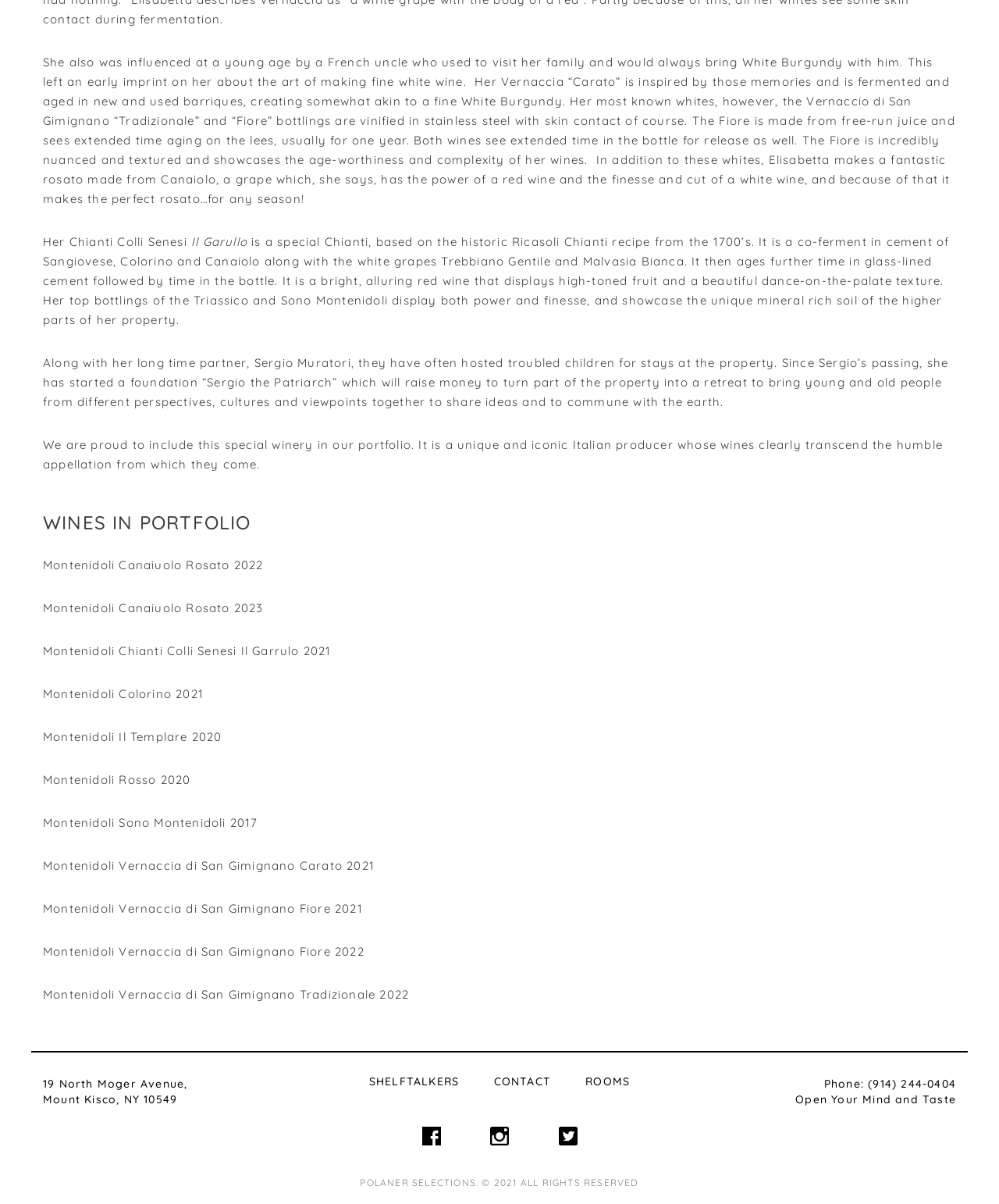What is the name of the winery?
Answer the question with a thorough and detailed explanation.

The name of the winery can be found in the links section of the webpage, where multiple wines from the same winery are listed, such as 'Montenidoli Canaiuolo Rosato 2022' and 'Montenidoli Chianti Colli Senesi Il Garrulo 2021'.